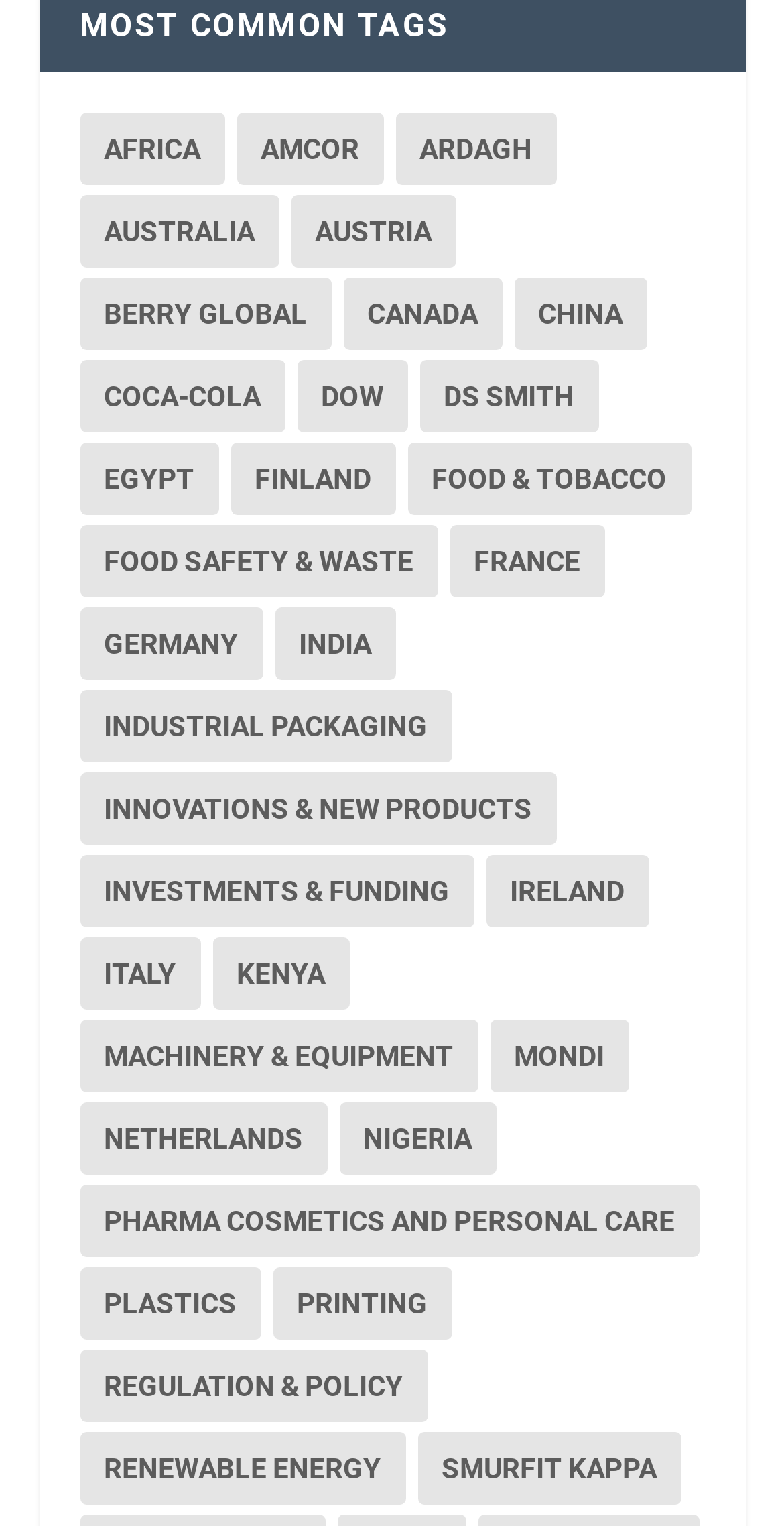Please determine the bounding box coordinates of the element's region to click for the following instruction: "Browse Innovations & New Products".

[0.101, 0.506, 0.709, 0.553]